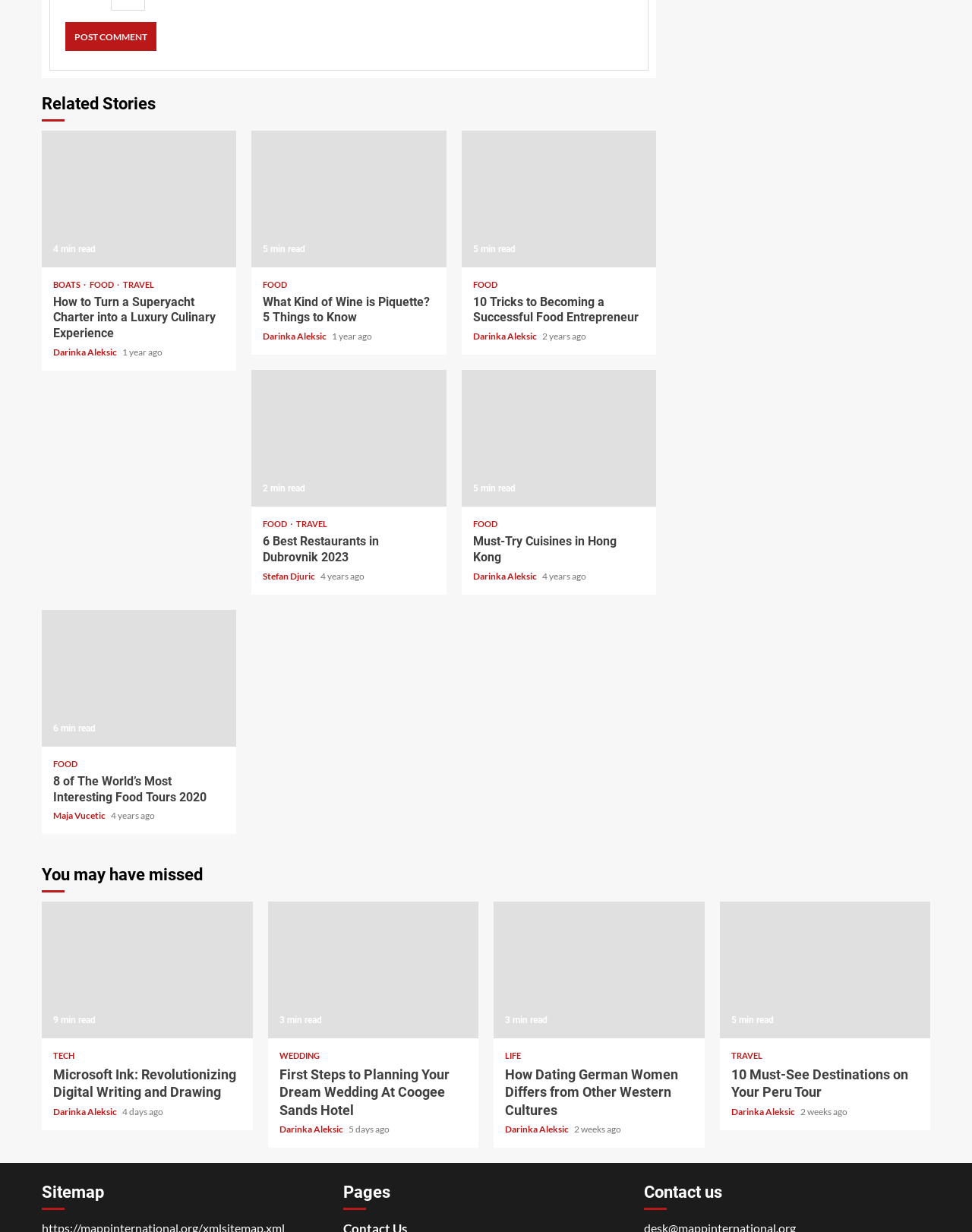Show me the bounding box coordinates of the clickable region to achieve the task as per the instruction: "Plan a wedding at Coogee Sands Hotel".

[0.287, 0.865, 0.48, 0.908]